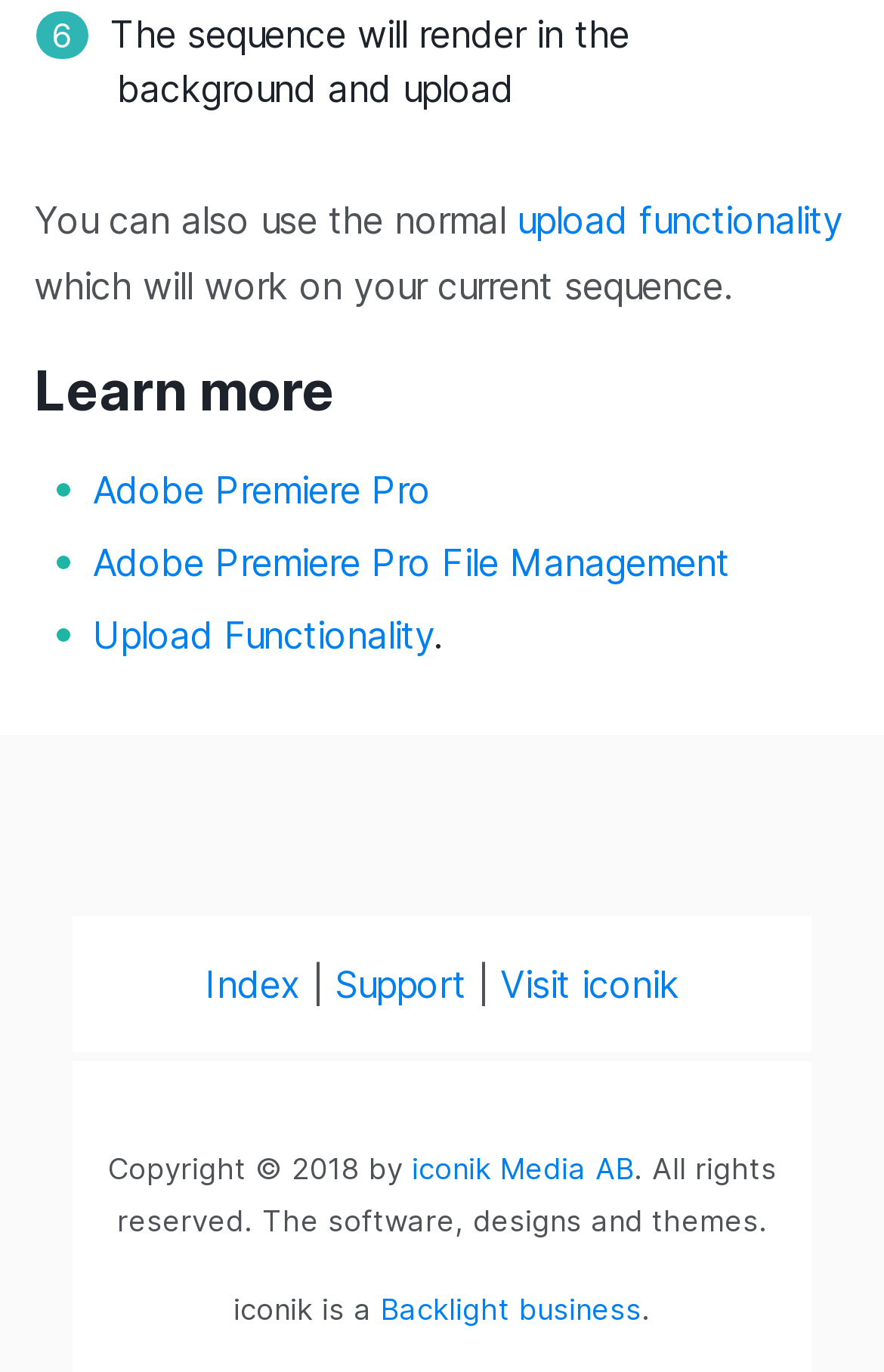Provide the bounding box coordinates of the area you need to click to execute the following instruction: "Visit iconik website".

[0.565, 0.7, 0.768, 0.733]